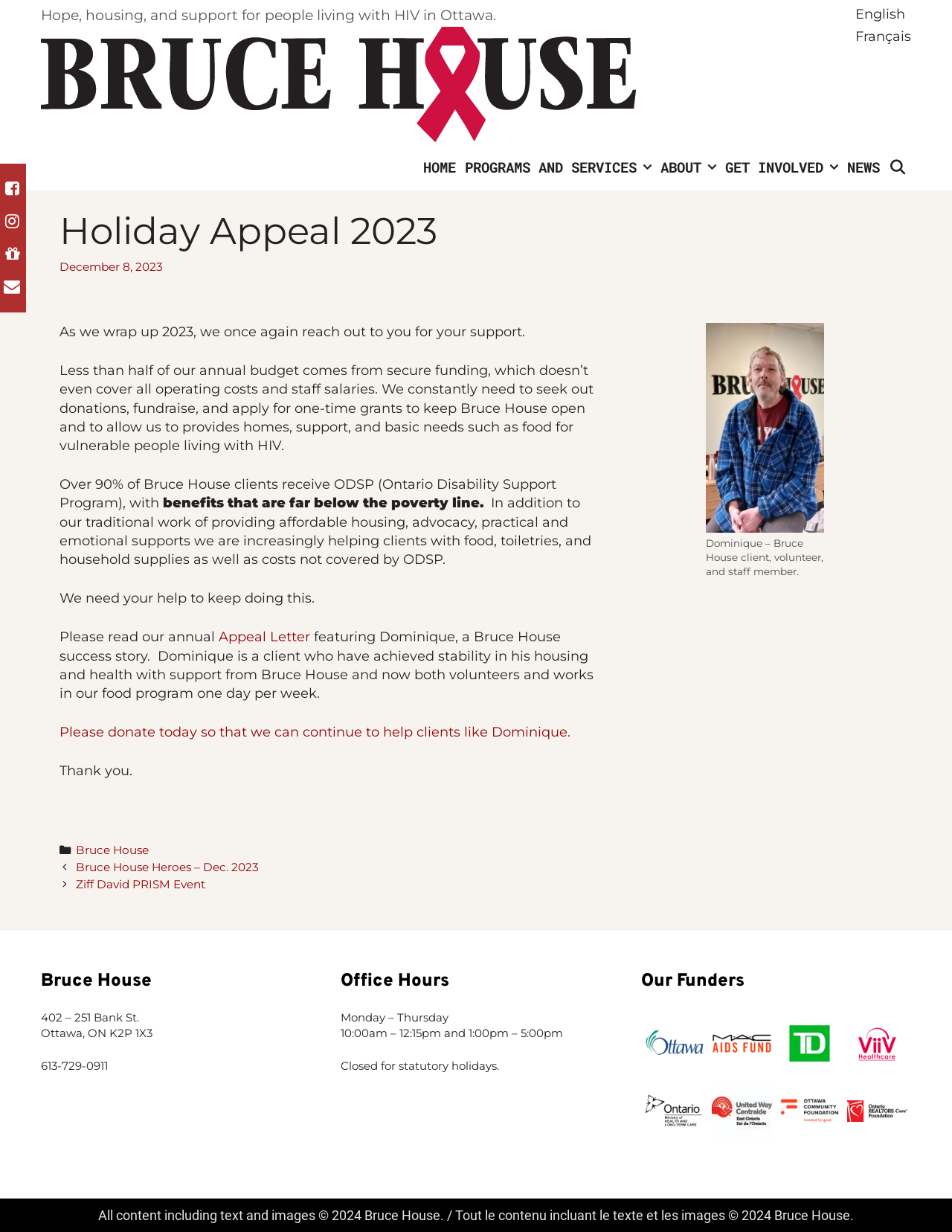Show me the bounding box coordinates of the clickable region to achieve the task as per the instruction: "Search the website".

[0.929, 0.117, 0.957, 0.154]